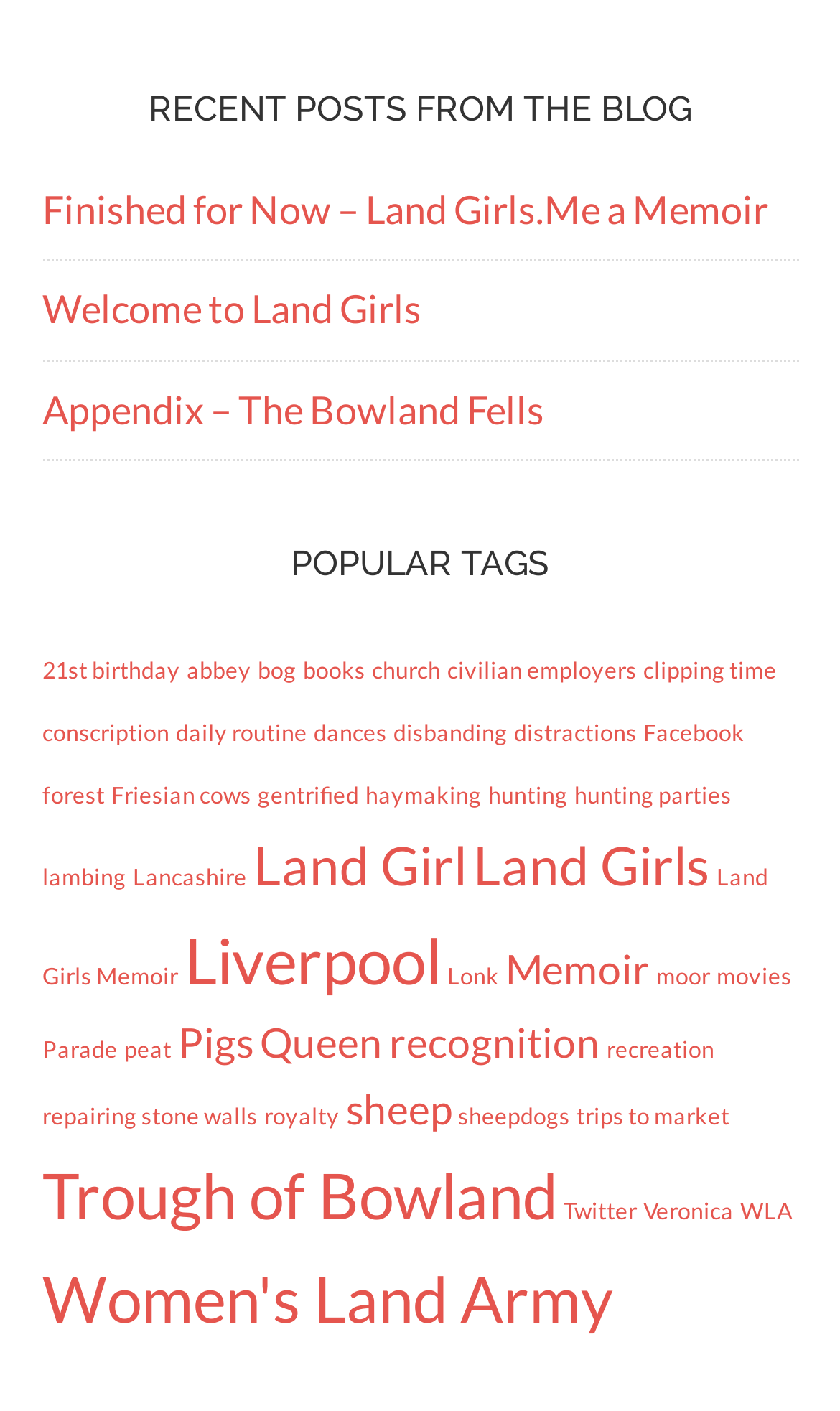What is the last popular tag?
Answer the question with a single word or phrase by looking at the picture.

Women's Land Army